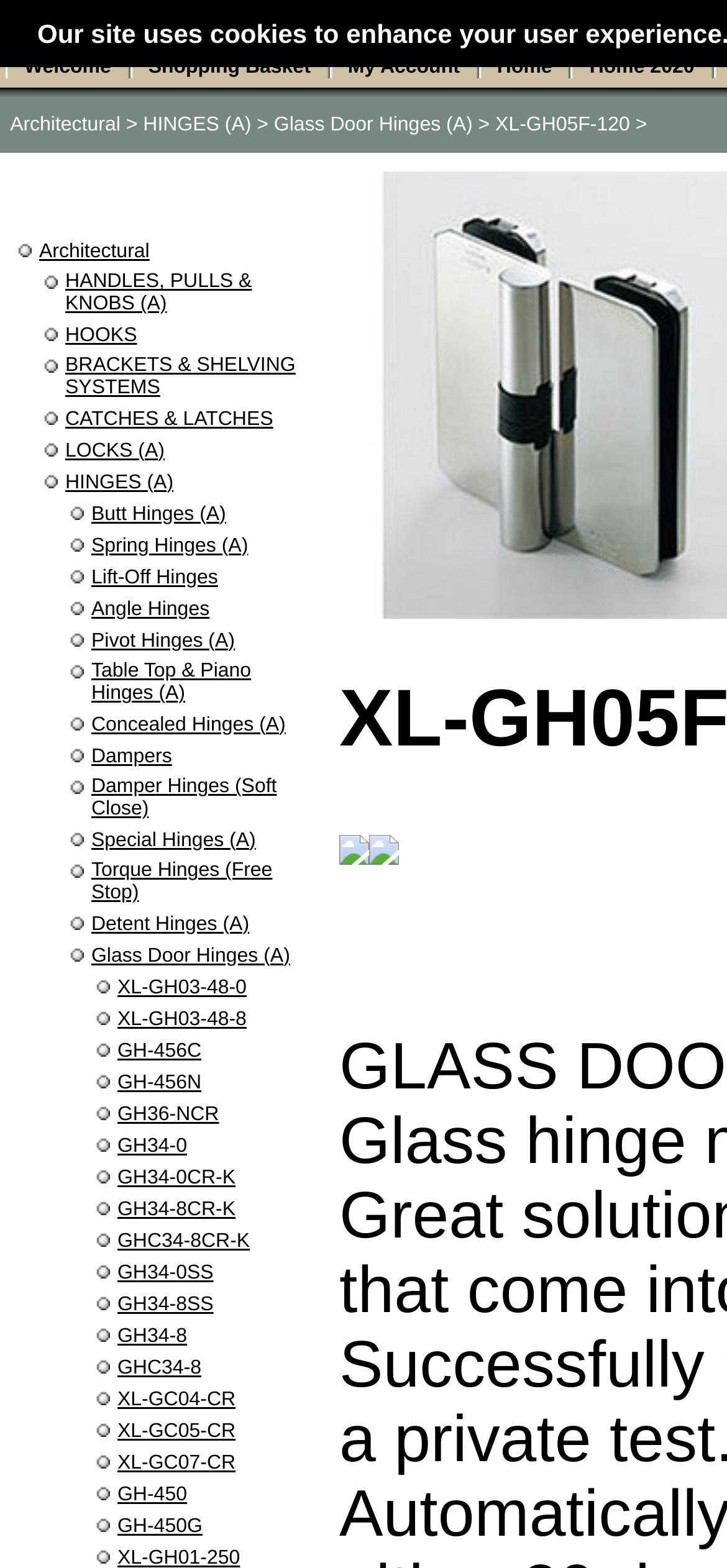Please locate the bounding box coordinates of the element that needs to be clicked to achieve the following instruction: "Click on the 'Welcome' link". The coordinates should be four float numbers between 0 and 1, i.e., [left, top, right, bottom].

[0.033, 0.036, 0.153, 0.05]